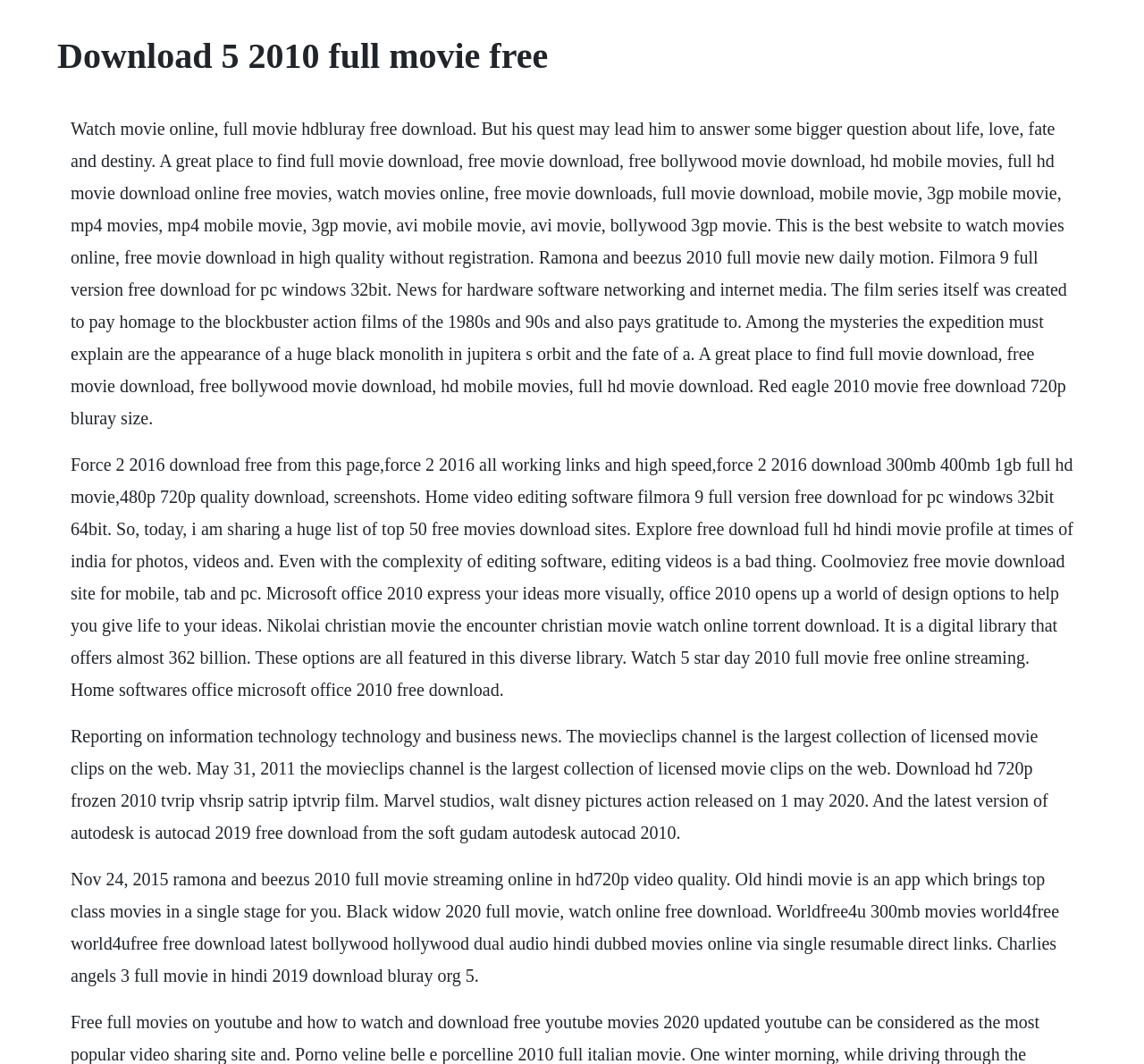Determine which piece of text is the heading of the webpage and provide it.

Download 5 2010 full movie free